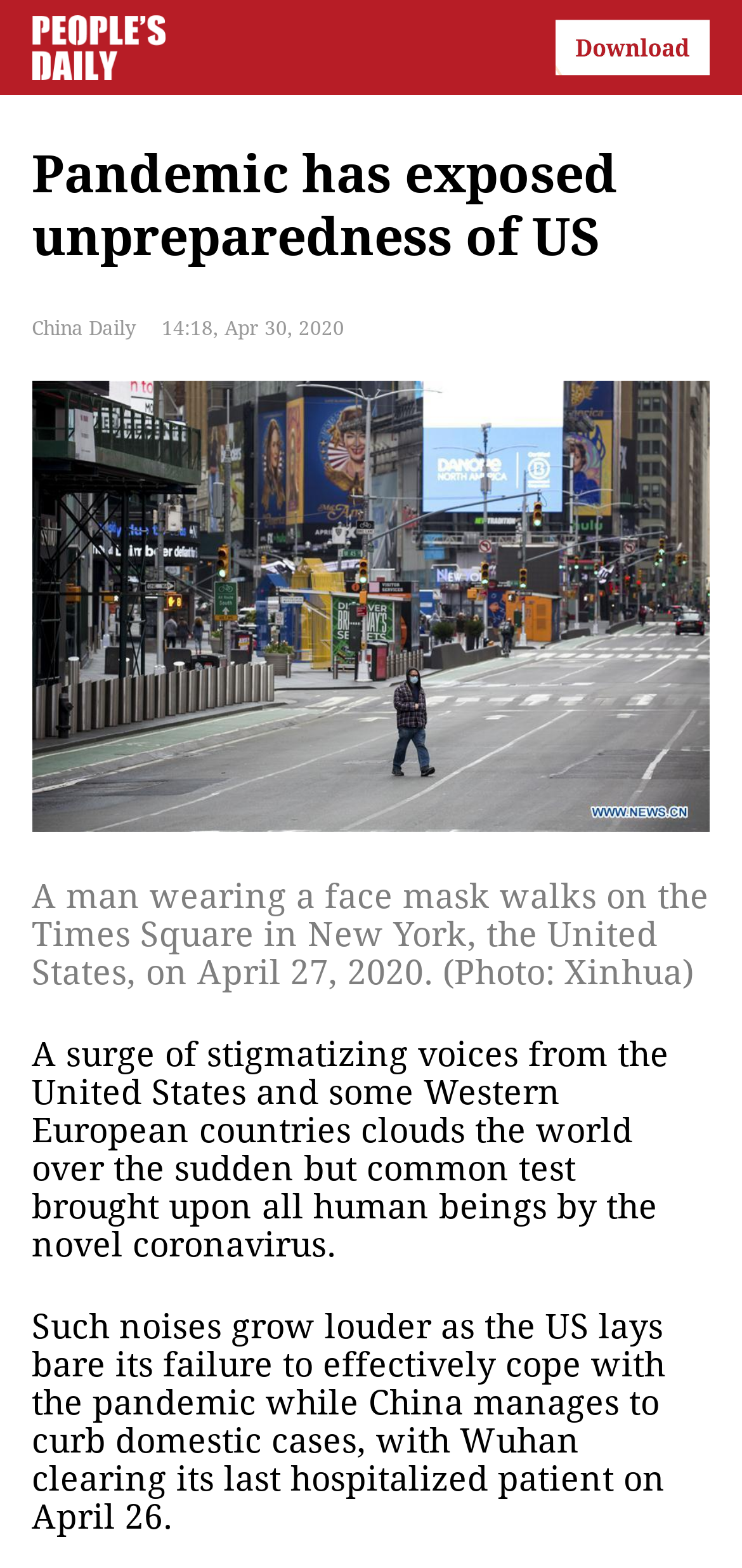Produce an extensive caption that describes everything on the webpage.

The webpage appears to be a news article page, with a prominent image at the top left corner, which is the logo of "People's Daily English language App - Homepage - Breaking News, China News, World News and Video". 

Below the logo, there is a large headline that reads "Pandemic has exposed unpreparedness of US". To the right of the headline, there is a smaller text "China Daily" and a timestamp "14:18, Apr 30, 2020". 

Further down, there is a large image that takes up most of the width of the page. Below this image, there is a caption that describes the image, stating "A man wearing a face mask walks on the Times Square in New York, the United States, on April 27, 2020. (Photo: Xinhua)". 

The main article text begins below the image, with three paragraphs of text. The first paragraph starts with "A surge of stigmatizing voices from the United States and some Western European countries clouds the world over the sudden but common test brought upon all human beings by the novel coronavirus." The second paragraph continues the discussion, and the third paragraph concludes the article, stating "Such noises grow louder as the US lays bare its failure to effectively cope with the pandemic while China manages to curb domestic cases, with Wuhan clearing its last hospitalized patient on April 26."